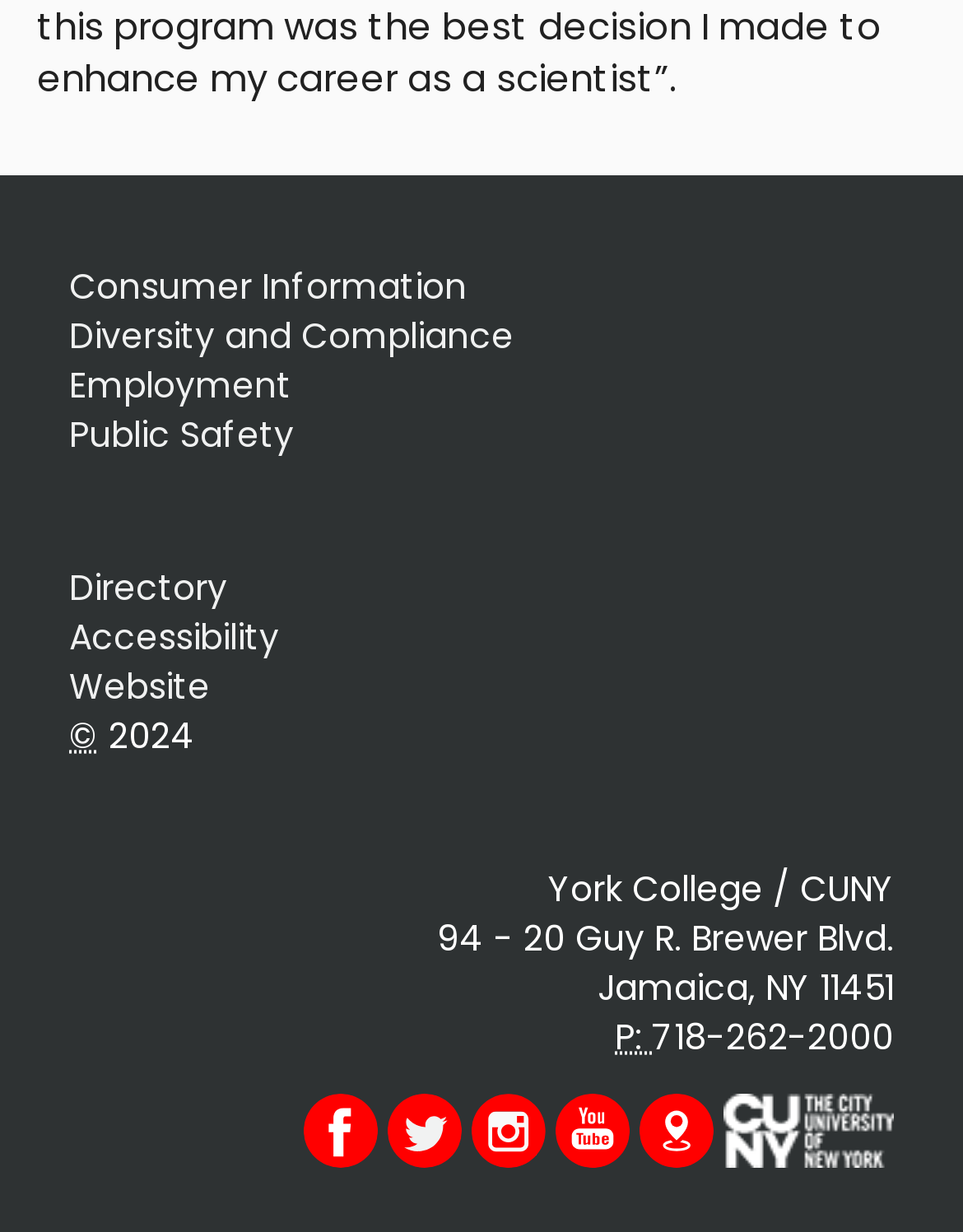Find and indicate the bounding box coordinates of the region you should select to follow the given instruction: "Call the phone number".

[0.677, 0.821, 0.928, 0.861]